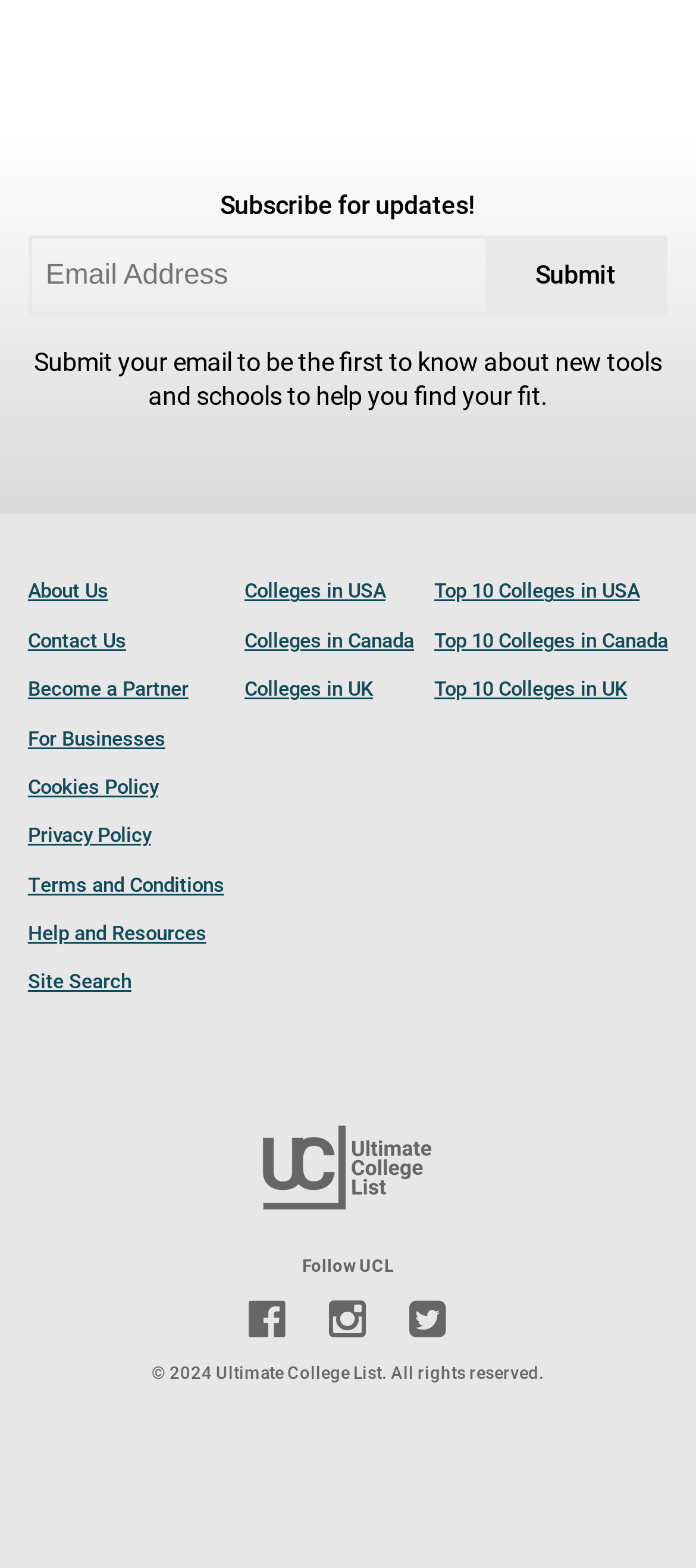Respond to the question below with a single word or phrase: What social media platforms are linked in the footer?

Three platforms